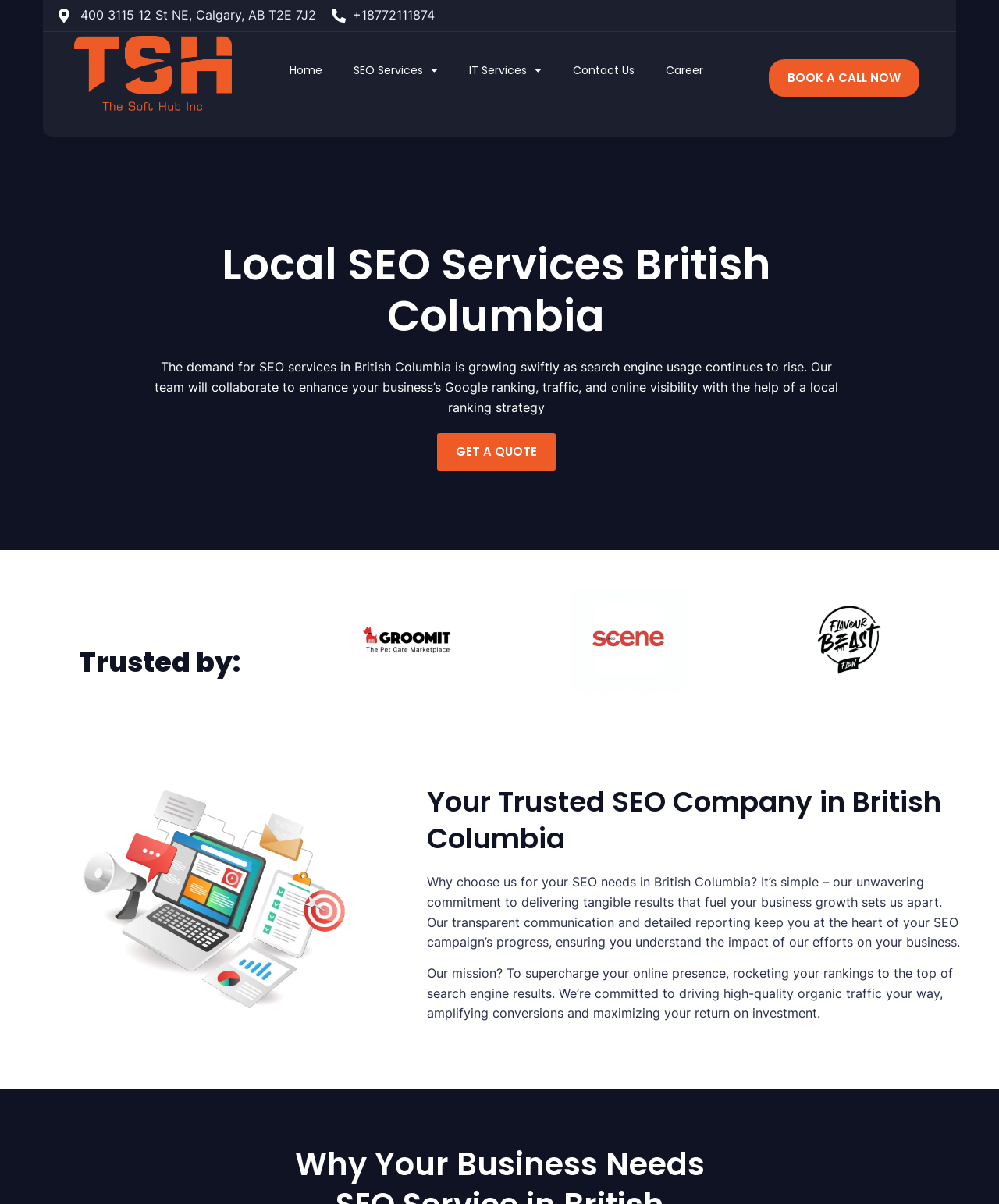What is the name of the company?
Answer the question using a single word or phrase, according to the image.

The Soft Hub Inc